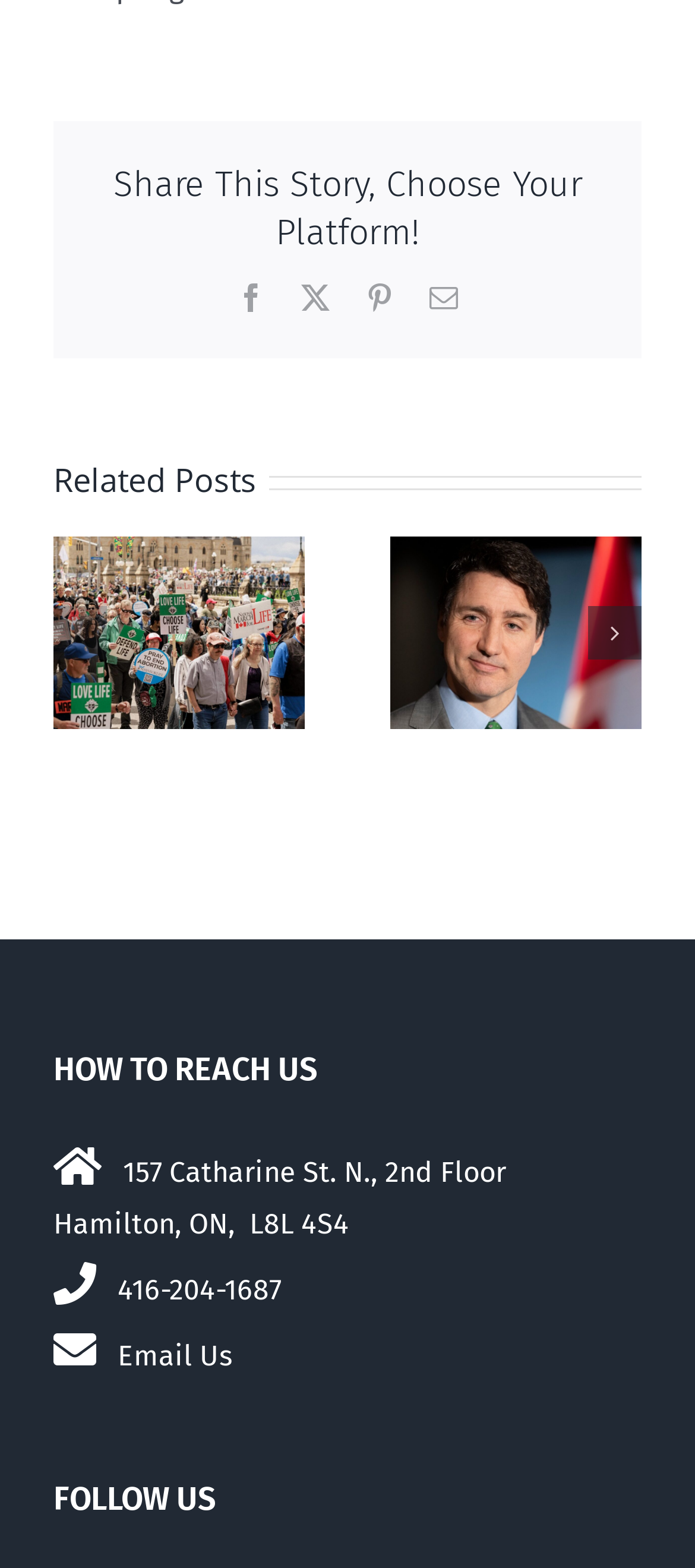Answer the following in one word or a short phrase: 
What is the address of the location mentioned on the webpage?

157 Catharine St. N., 2nd Floor, Hamilton, ON, L8L 4S4